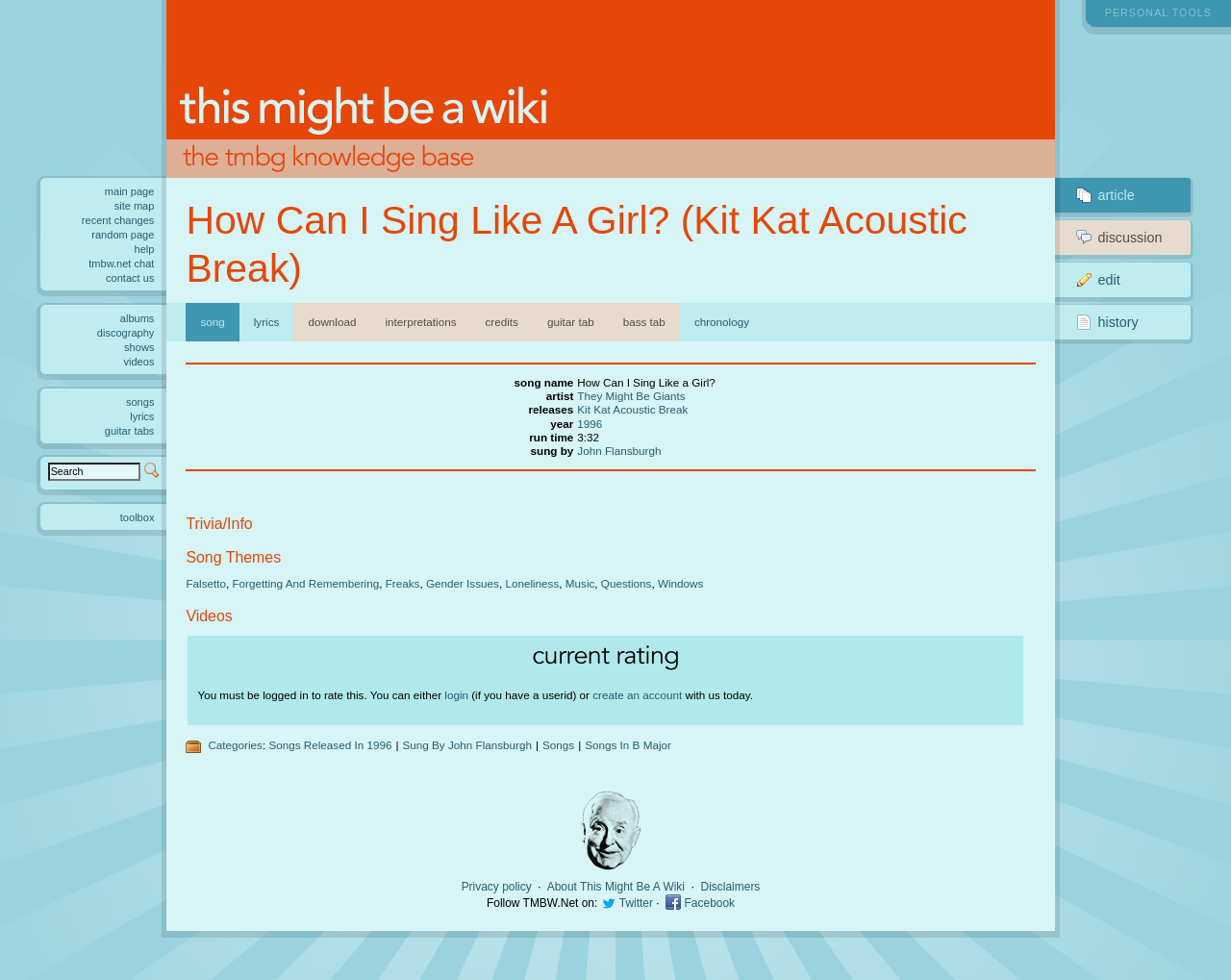Please find the bounding box for the UI element described by: "Guitar tabs".

[0.03, 0.431, 0.203, 0.446]